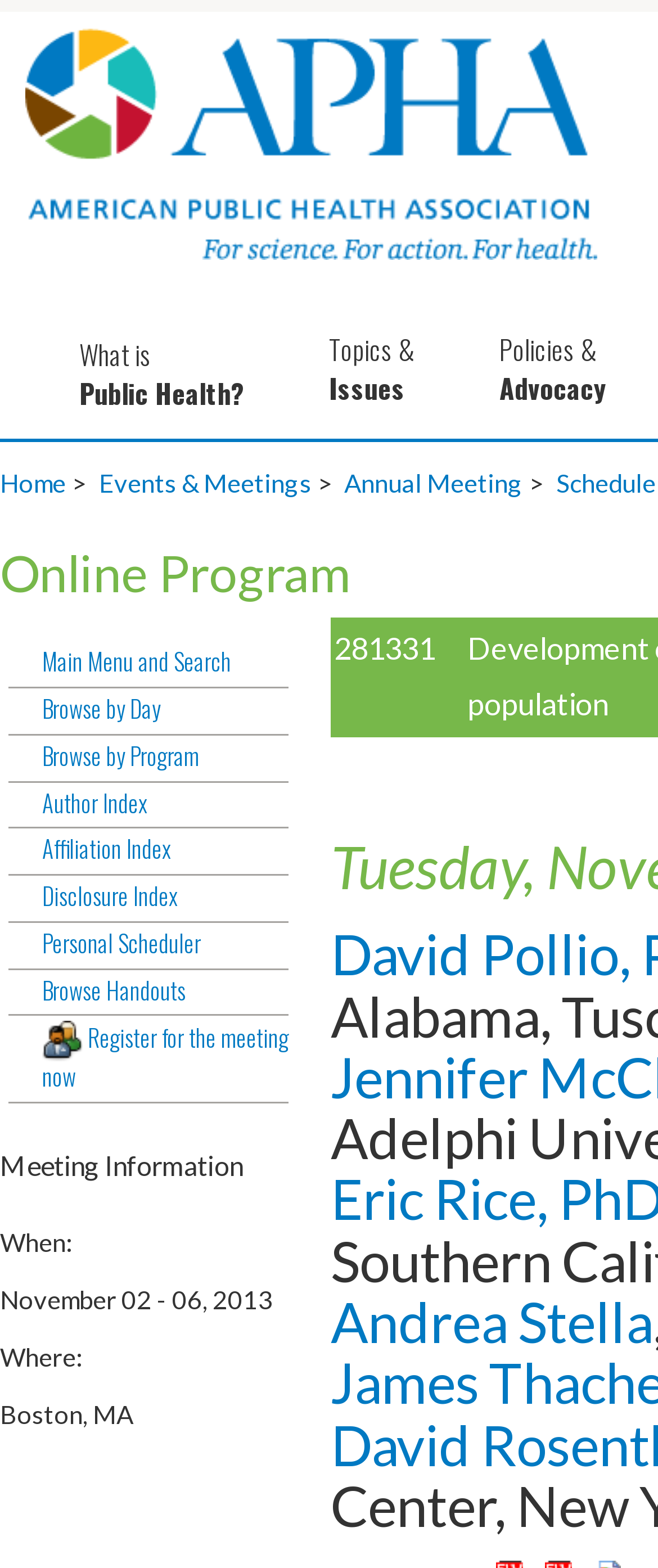Predict the bounding box of the UI element based on this description: "Topics &Issues".

[0.462, 0.213, 0.721, 0.257]